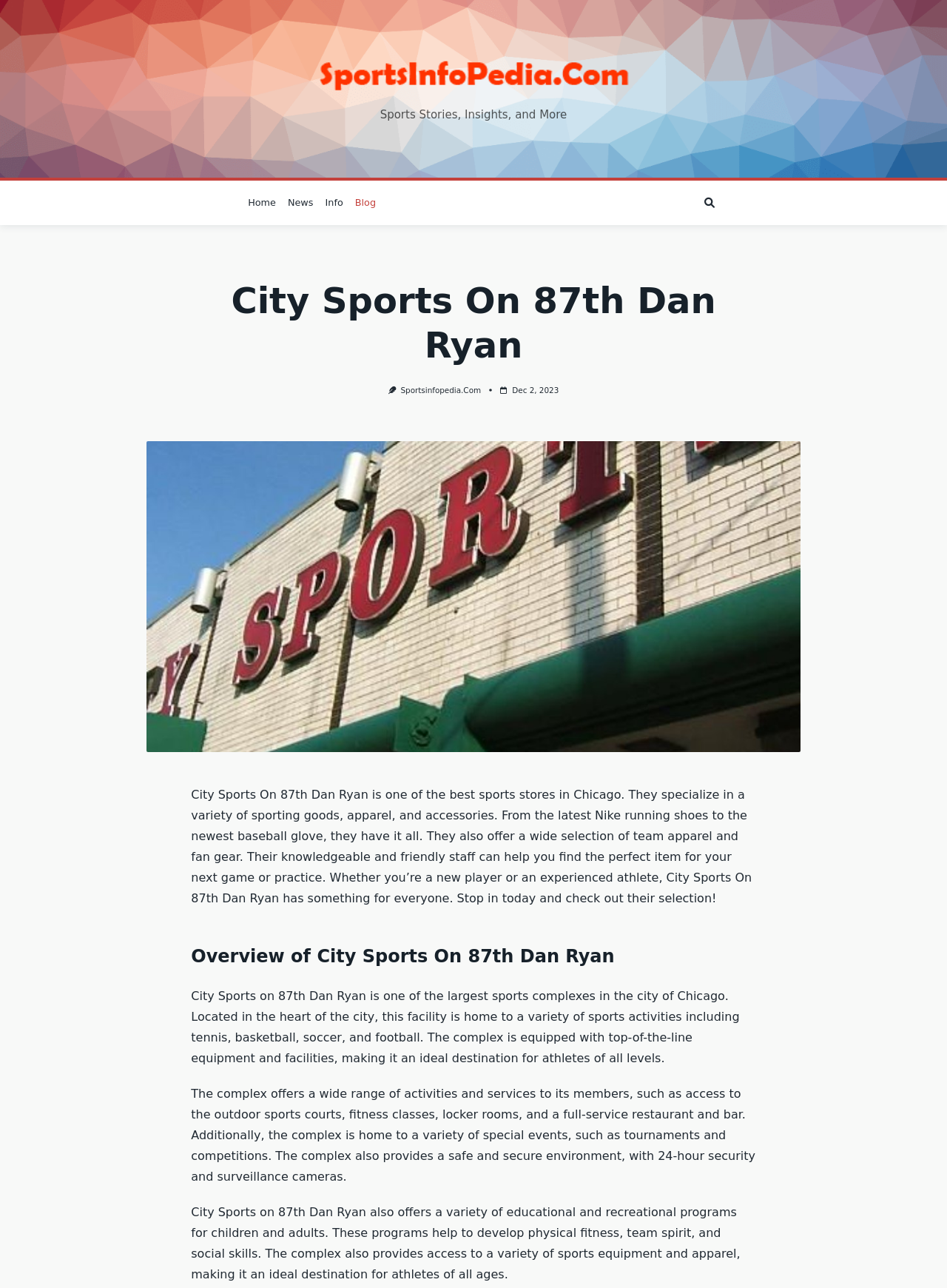Please answer the following question using a single word or phrase: 
What is the name of the sports store?

City Sports On 87th Dan Ryan